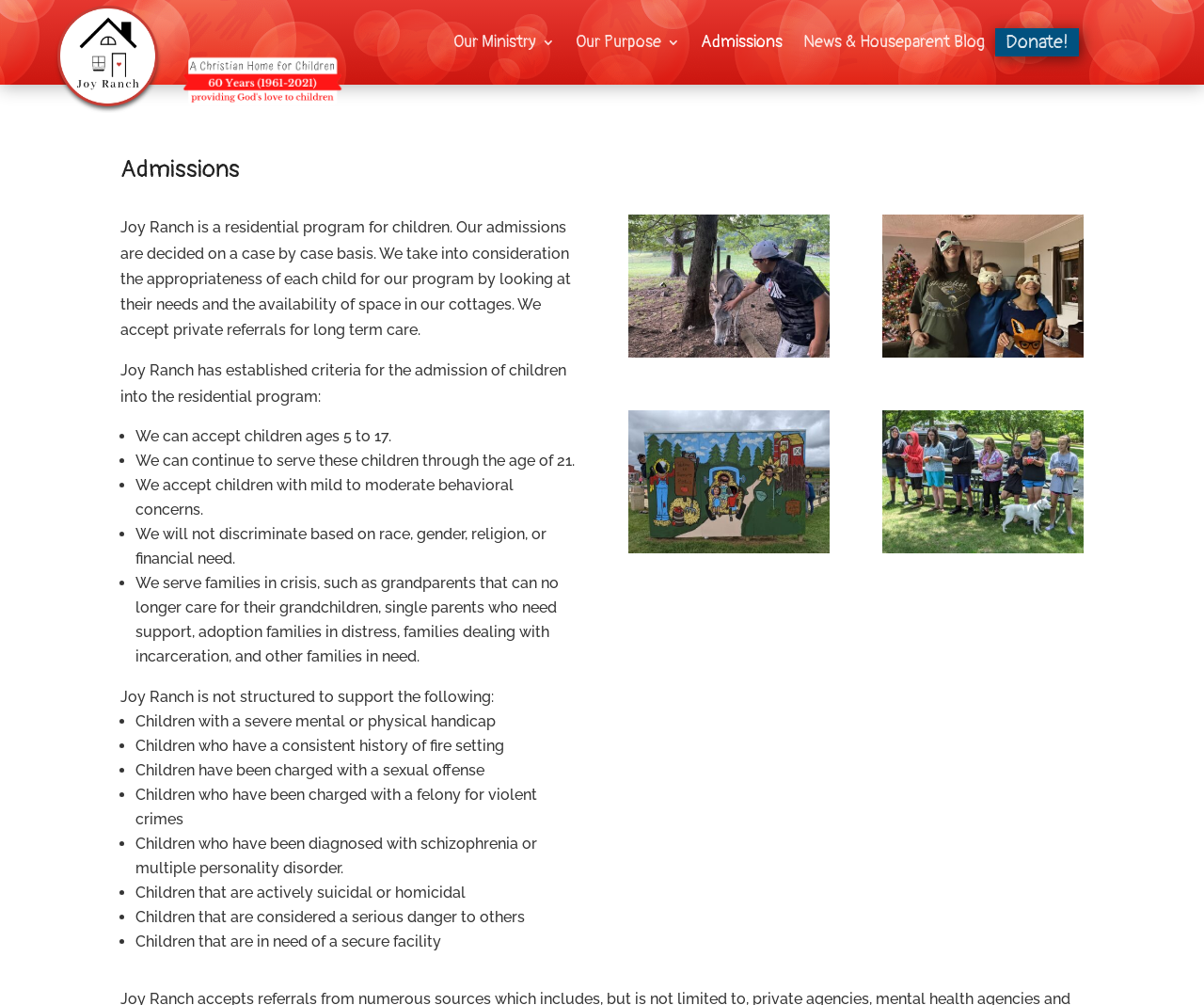Identify the bounding box coordinates of the clickable region to carry out the given instruction: "Click on Bioluminescence".

None